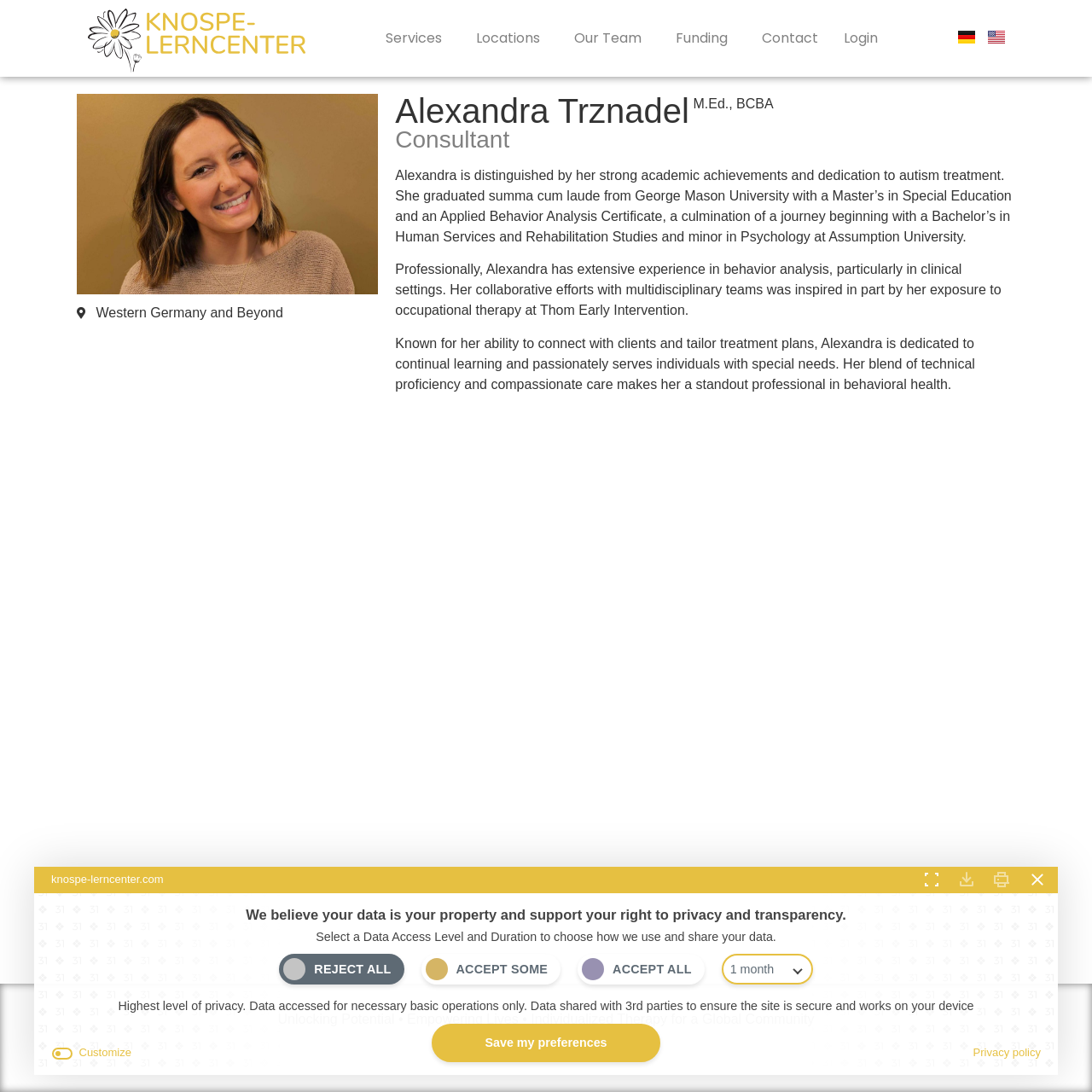Please analyze the image and provide a thorough answer to the question:
What is Alexandra's educational background?

According to the webpage, Alexandra graduated summa cum laude from George Mason University with a Master’s in Special Education and an Applied Behavior Analysis Certificate, as mentioned in the StaticText element.